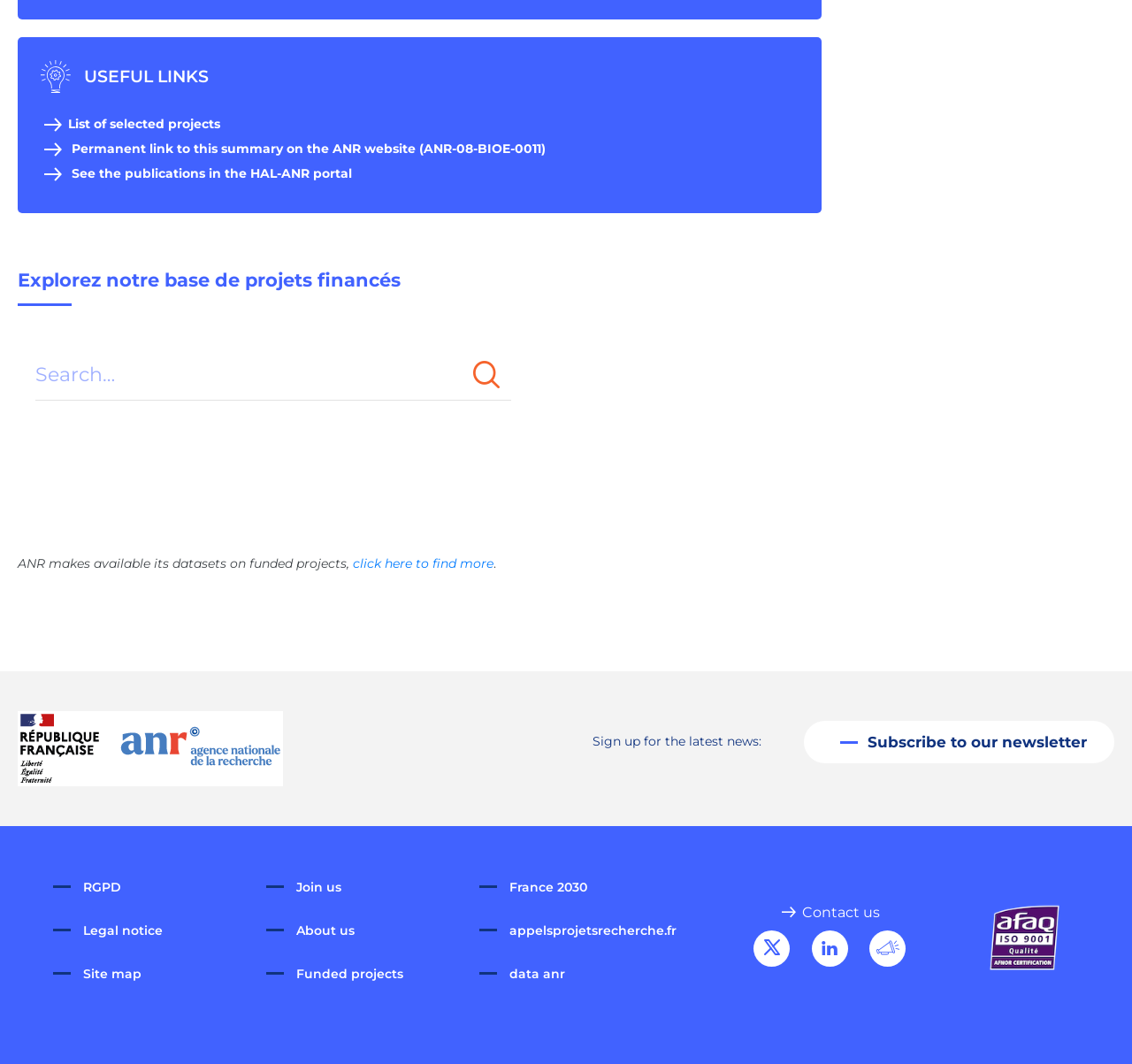Bounding box coordinates are given in the format (top-left x, top-left y, bottom-right x, bottom-right y). All values should be floating point numbers between 0 and 1. Provide the bounding box coordinate for the UI element described as: click here to find more

[0.312, 0.522, 0.436, 0.537]